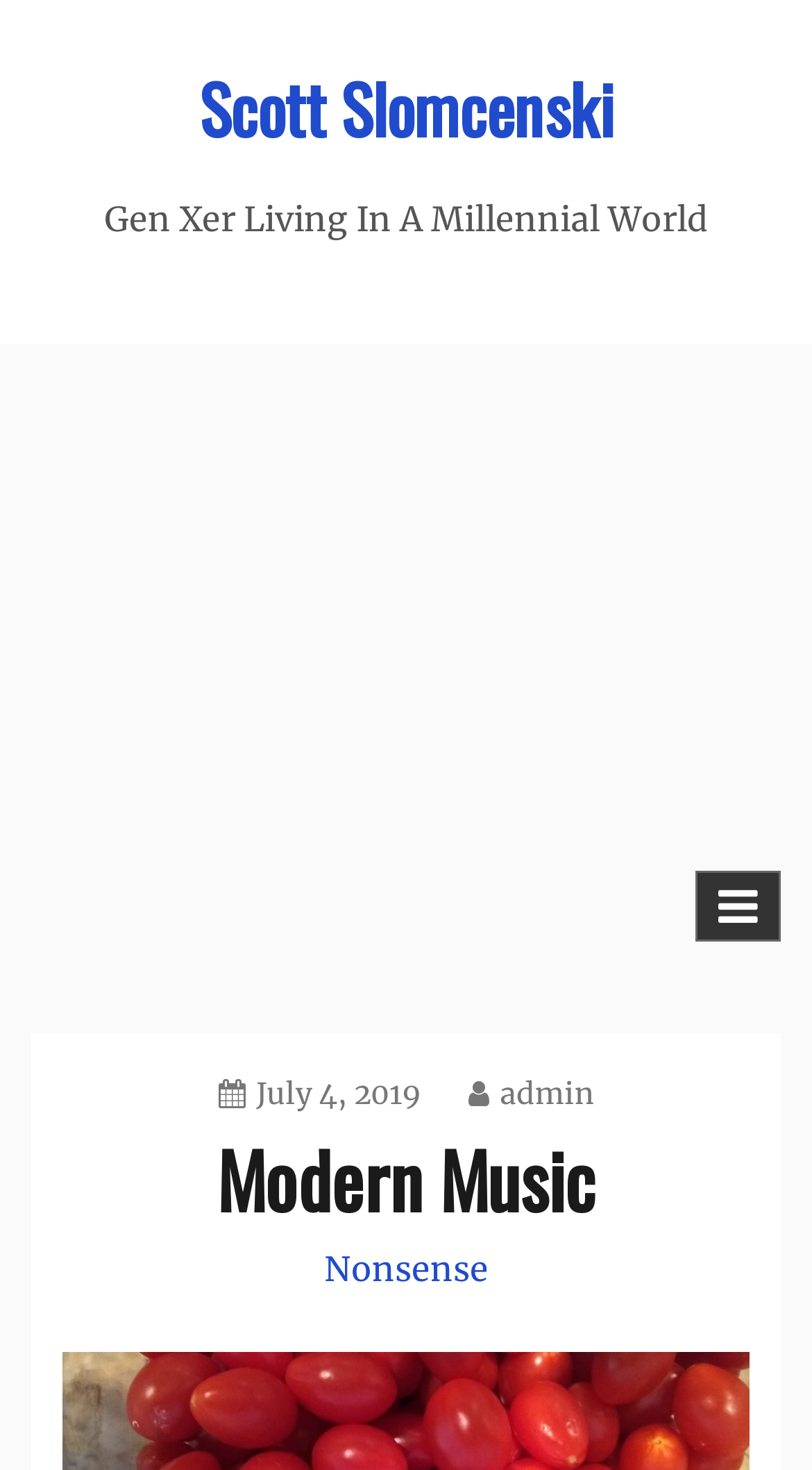Answer this question in one word or a short phrase: What is the author's name?

Scott Slomcenski